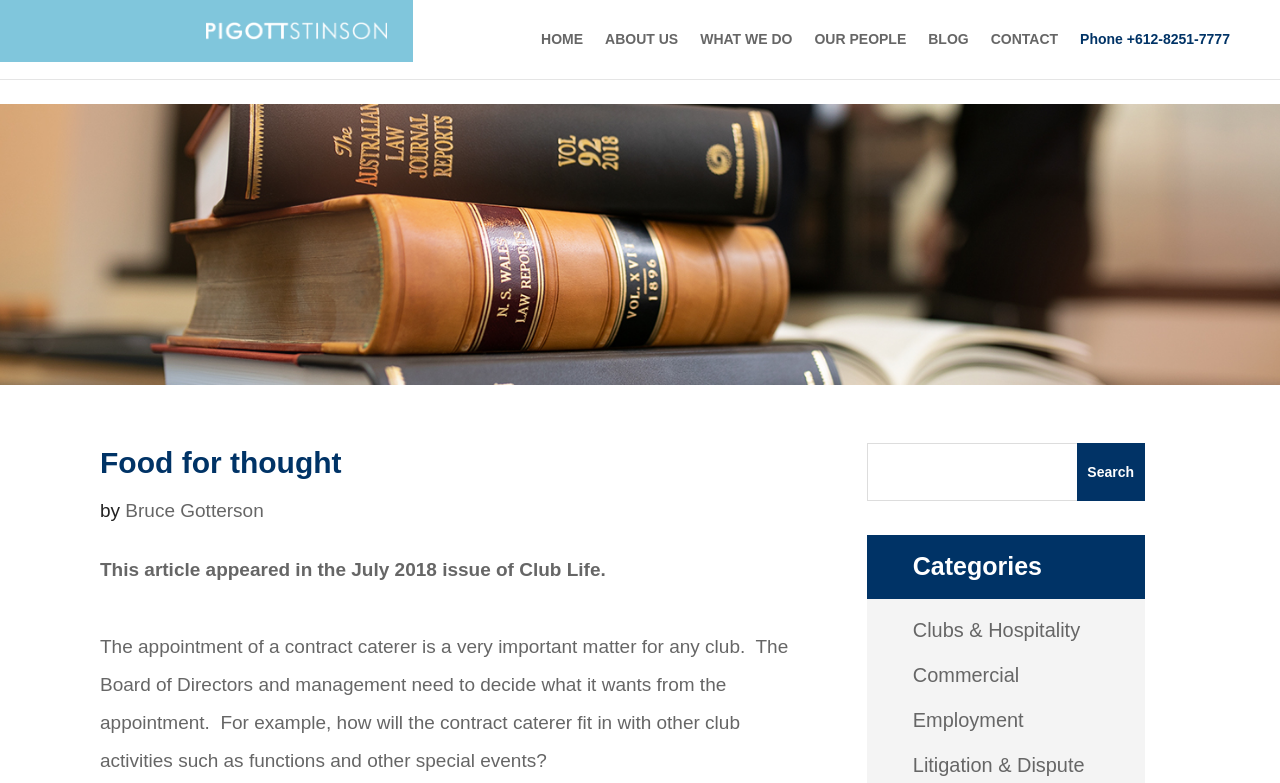Locate the bounding box of the UI element described by: "name="s"" in the given webpage screenshot.

[0.677, 0.565, 0.894, 0.64]